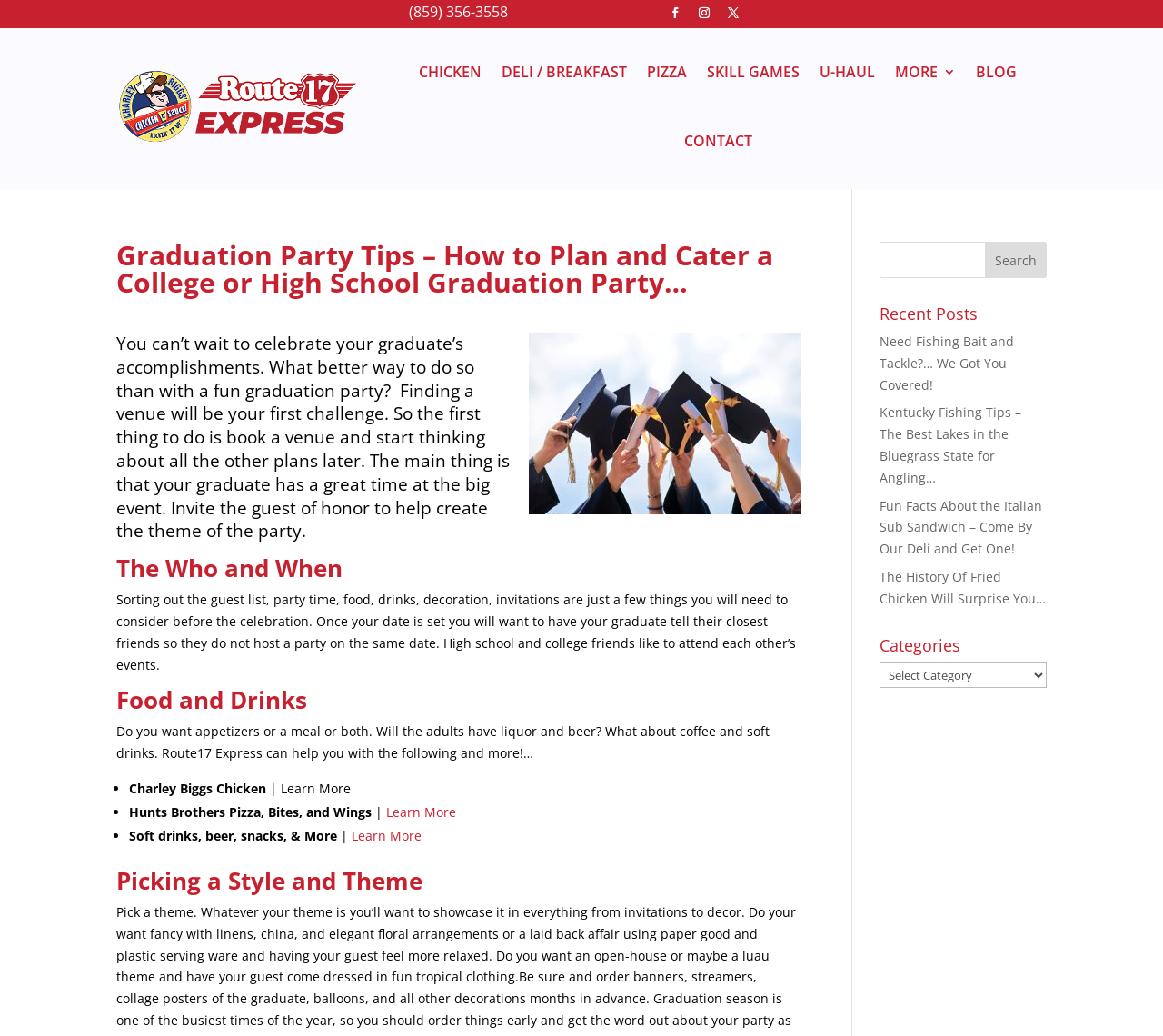Determine the bounding box coordinates for the UI element with the following description: "[68]". The coordinates should be four float numbers between 0 and 1, represented as [left, top, right, bottom].

None